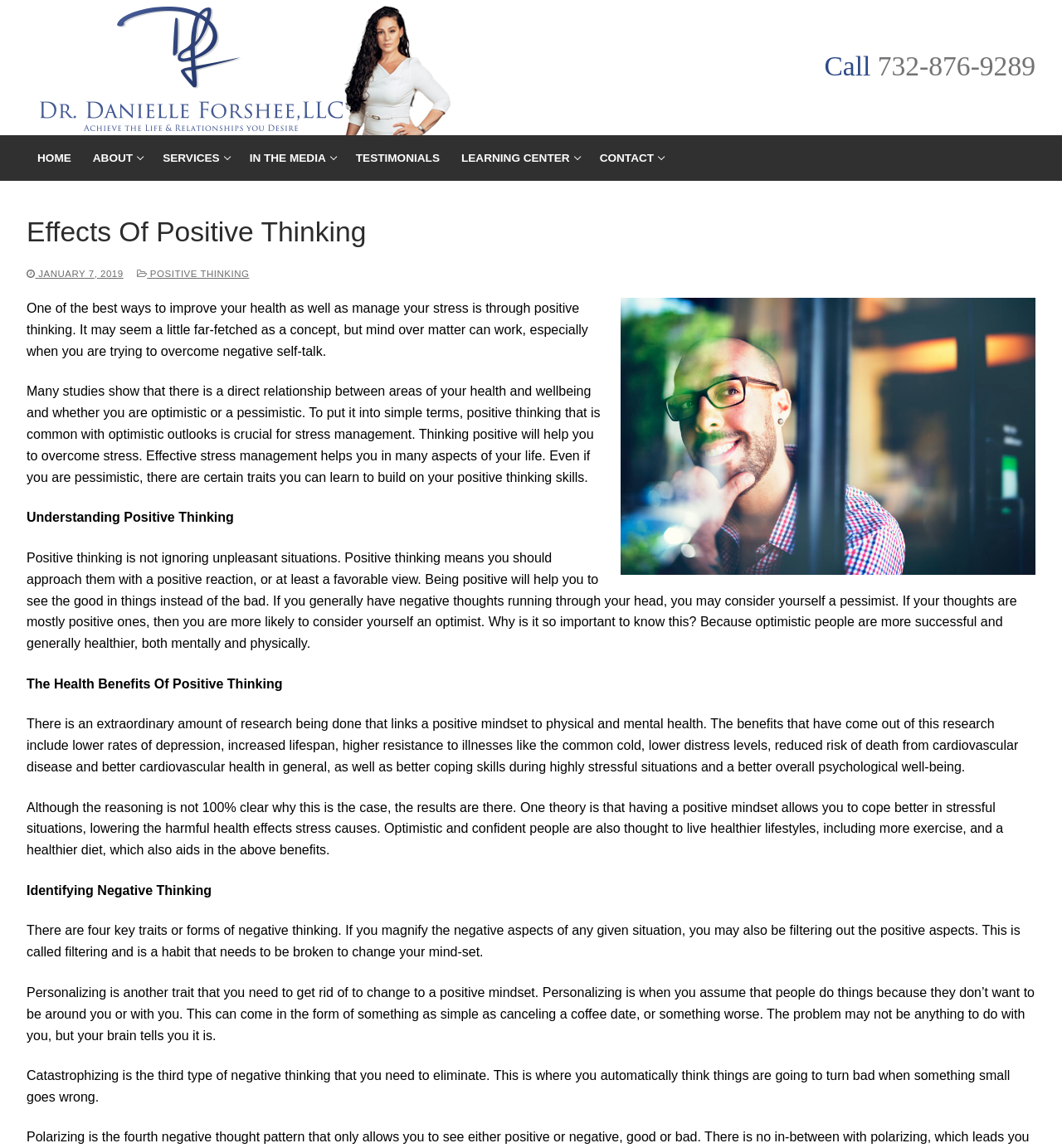Please determine the bounding box coordinates for the UI element described here. Use the format (top-left x, top-left y, bottom-right x, bottom-right y) with values bounded between 0 and 1: Contact

[0.554, 0.118, 0.634, 0.158]